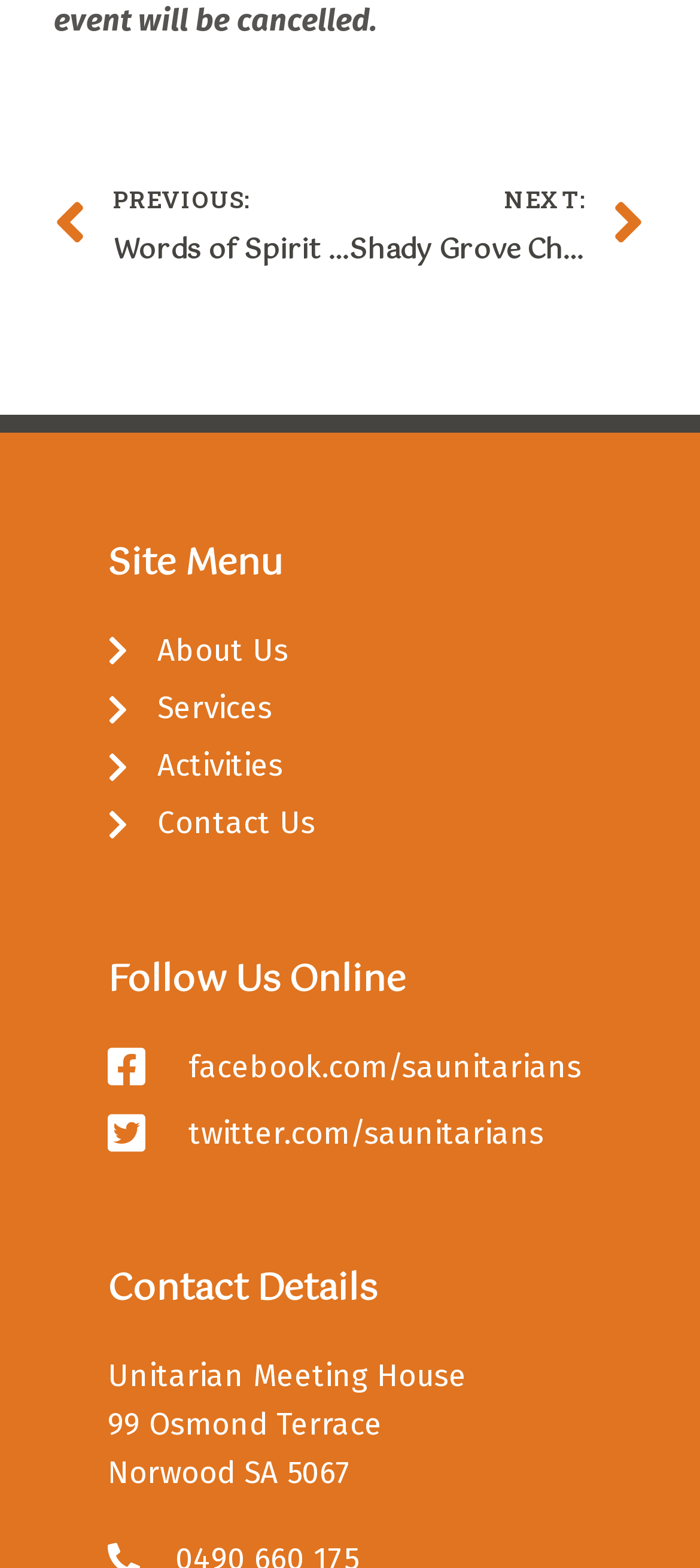Locate the bounding box of the user interface element based on this description: "Contact Us".

[0.154, 0.51, 0.846, 0.541]